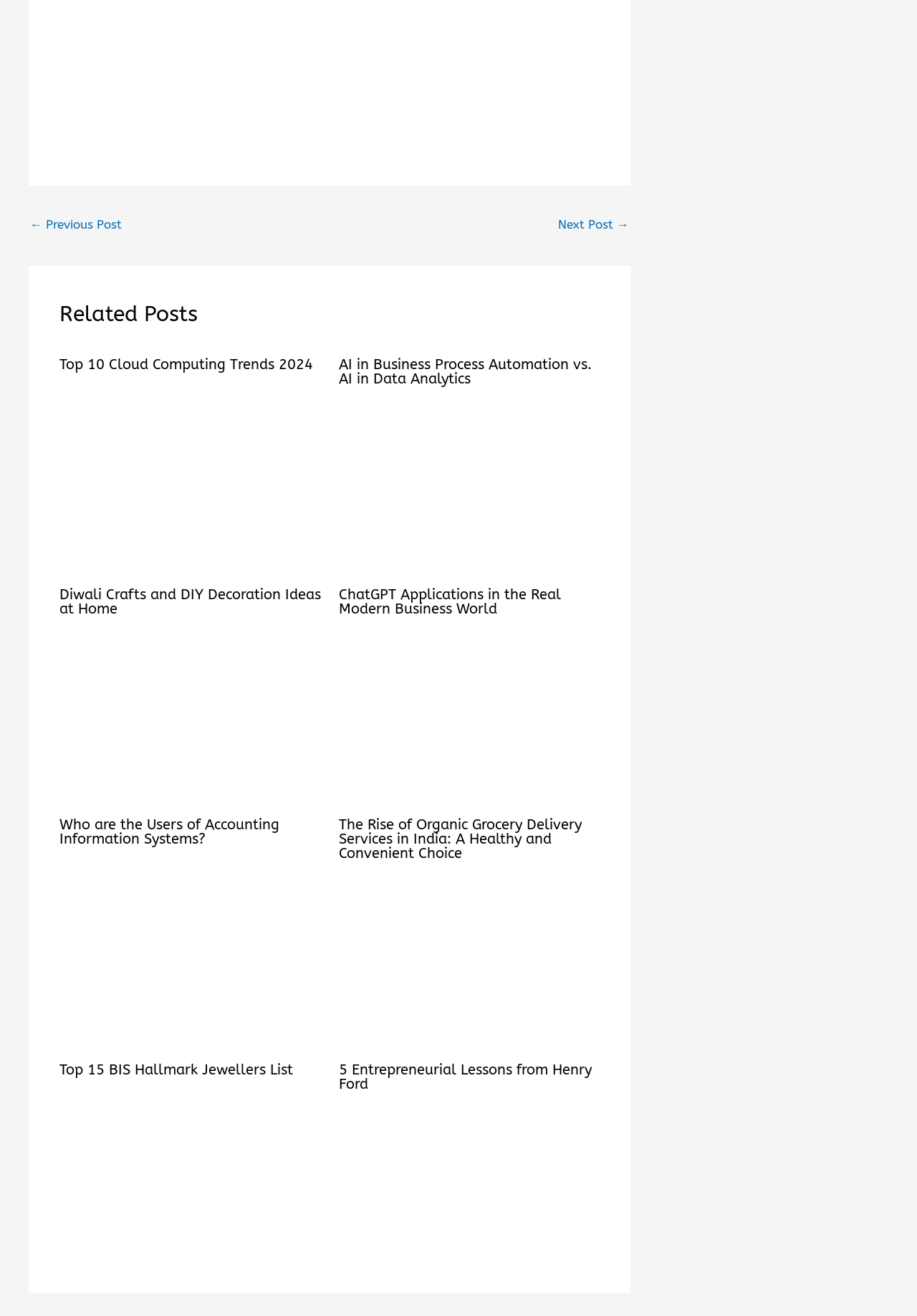Please find the bounding box coordinates of the element that needs to be clicked to perform the following instruction: "Click on the 'ChatGPT Applications in the Real Modern Business World' link". The bounding box coordinates should be four float numbers between 0 and 1, represented as [left, top, right, bottom].

[0.369, 0.445, 0.611, 0.469]